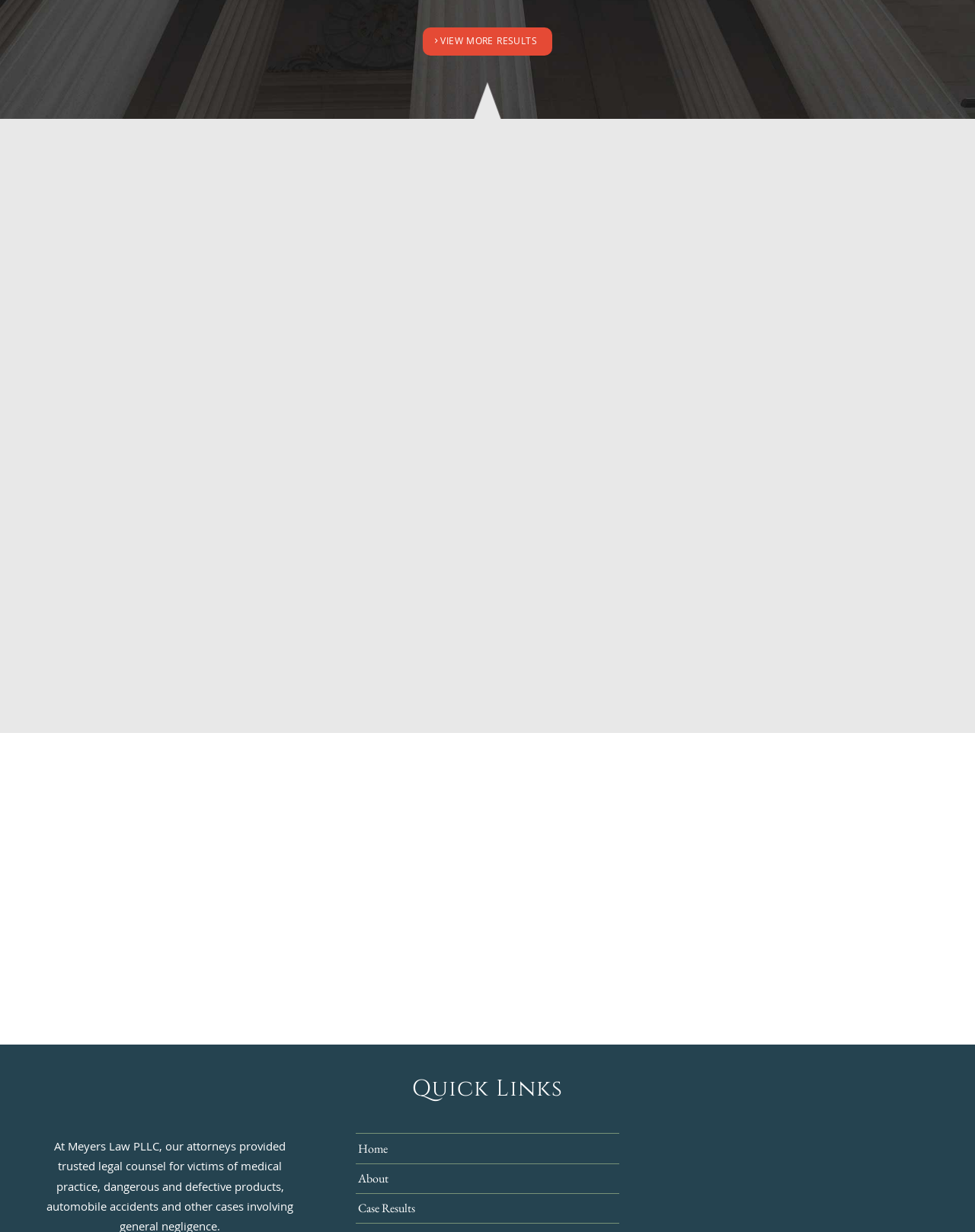Pinpoint the bounding box coordinates of the element to be clicked to execute the instruction: "Click the 'Home' link".

[0.365, 0.92, 0.635, 0.944]